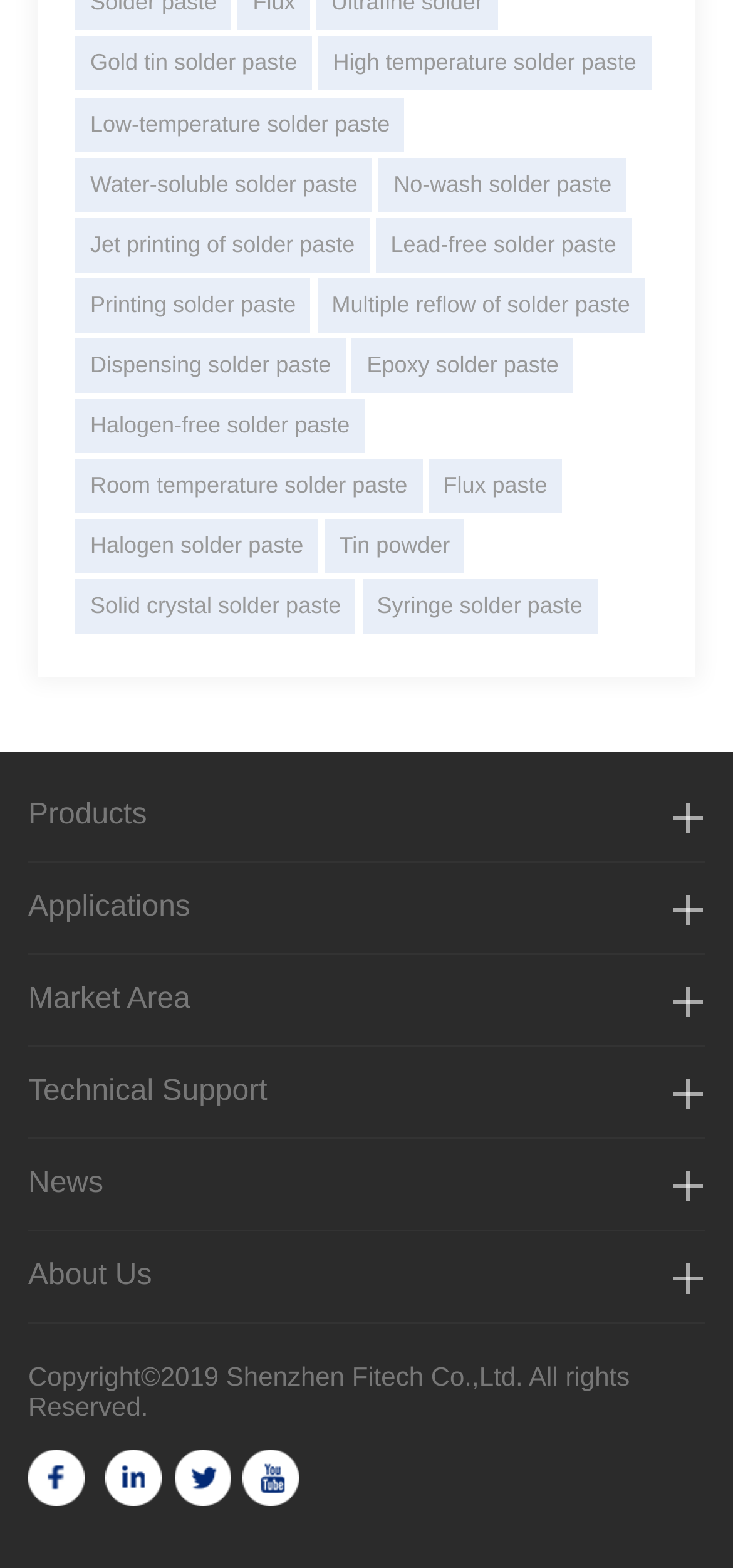Use the information in the screenshot to answer the question comprehensively: What is the last item in the list of products?

I looked at the list of links with descriptions related to products and found that the last item is 'Syringe solder paste'.